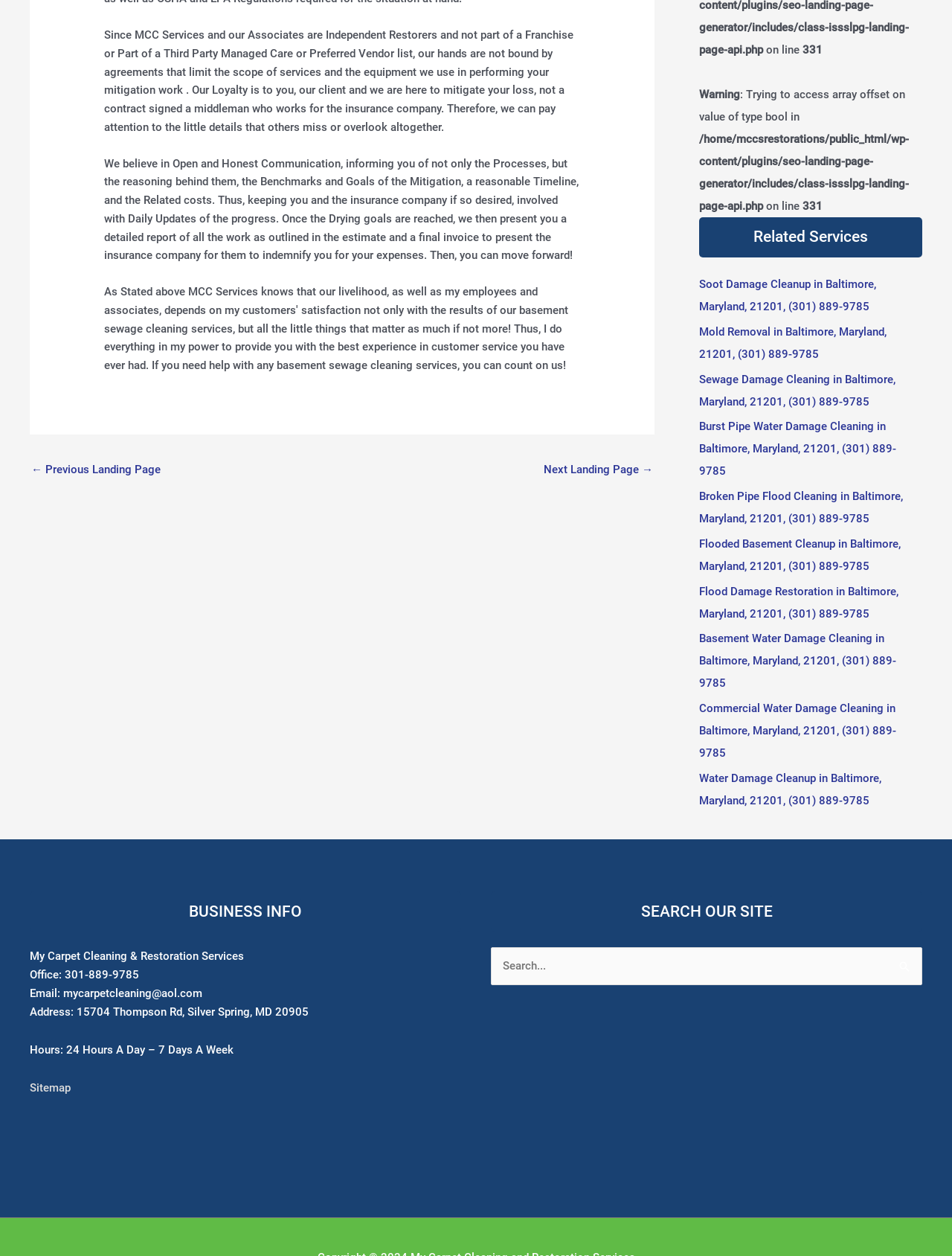Please pinpoint the bounding box coordinates for the region I should click to adhere to this instruction: "View the 'Related Services'".

[0.734, 0.173, 0.969, 0.205]